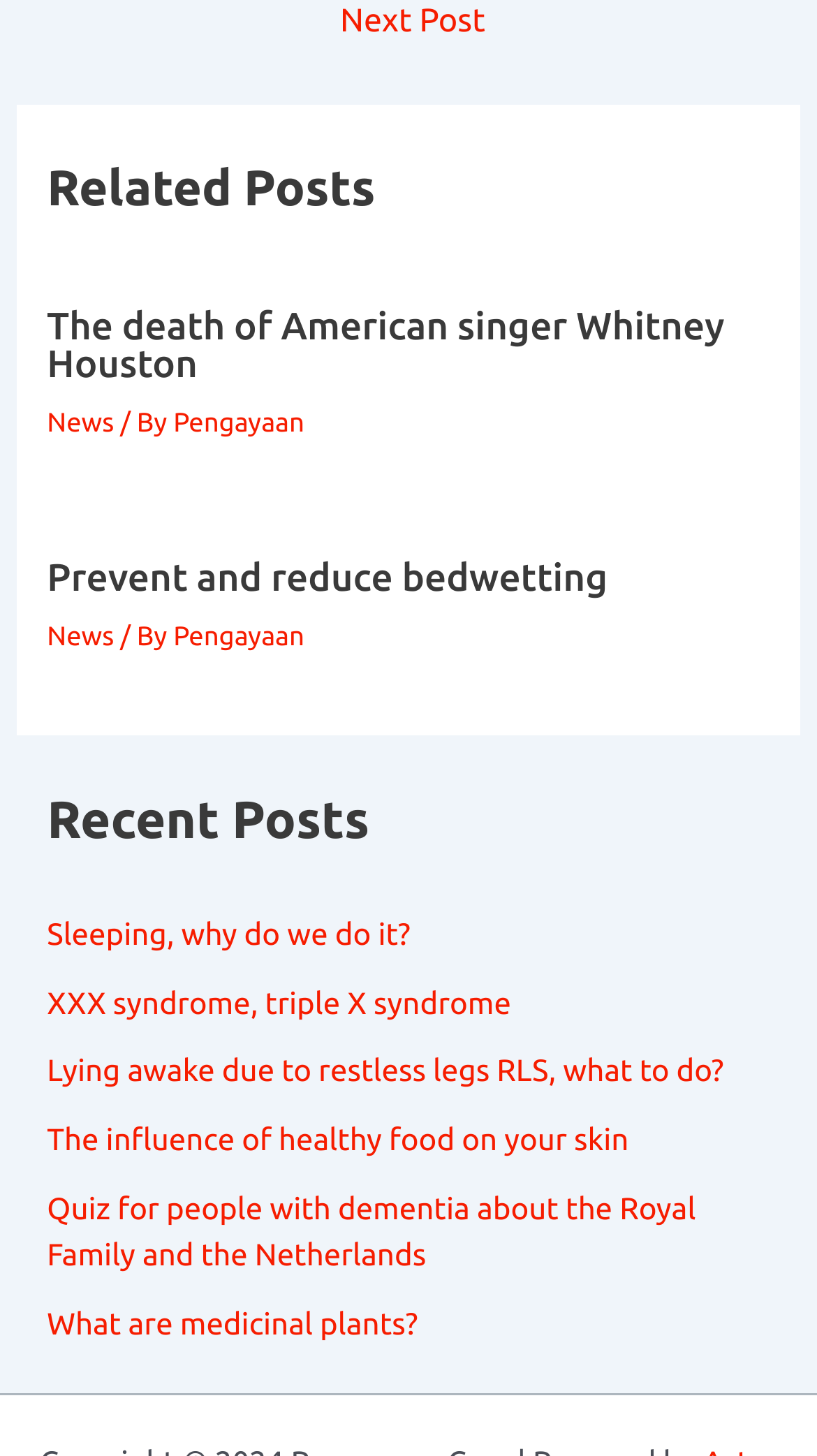Please specify the bounding box coordinates of the clickable section necessary to execute the following command: "Contact the website administrator".

None